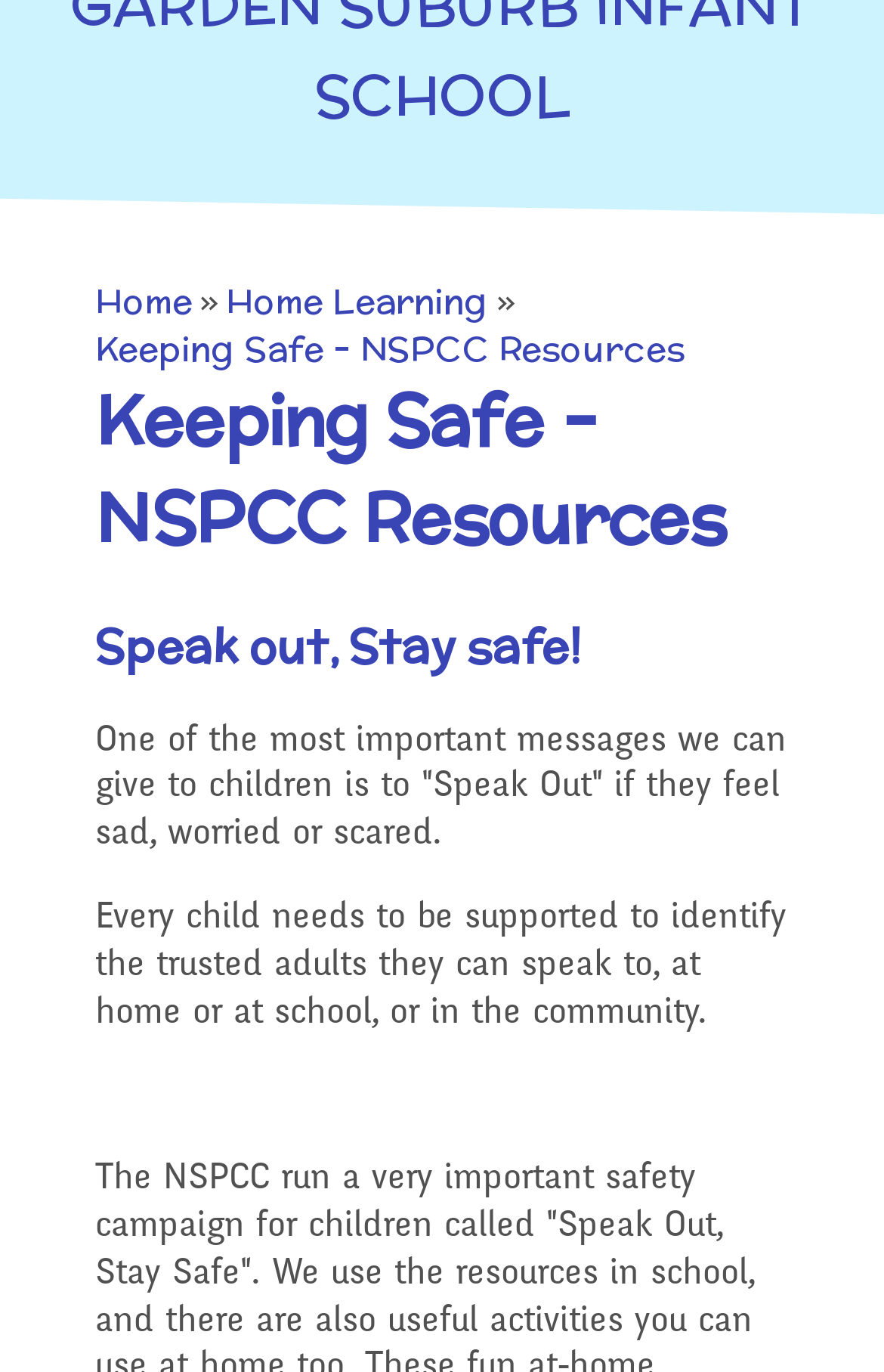Locate the bounding box of the UI element described in the following text: "Uniform and Dress Code".

[0.246, 0.395, 0.754, 0.527]